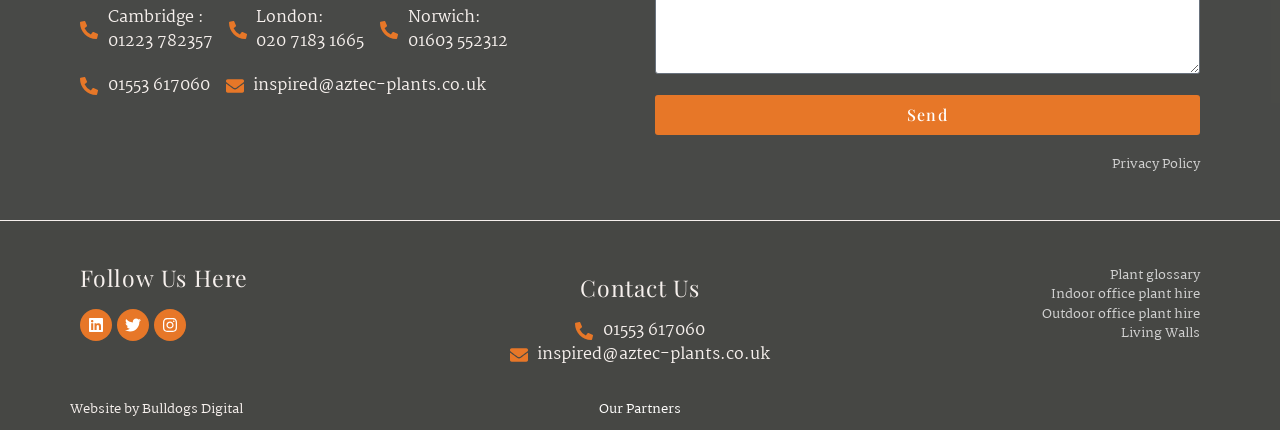Predict the bounding box of the UI element based on the description: "Twitter". The coordinates should be four float numbers between 0 and 1, formatted as [left, top, right, bottom].

[0.091, 0.718, 0.116, 0.792]